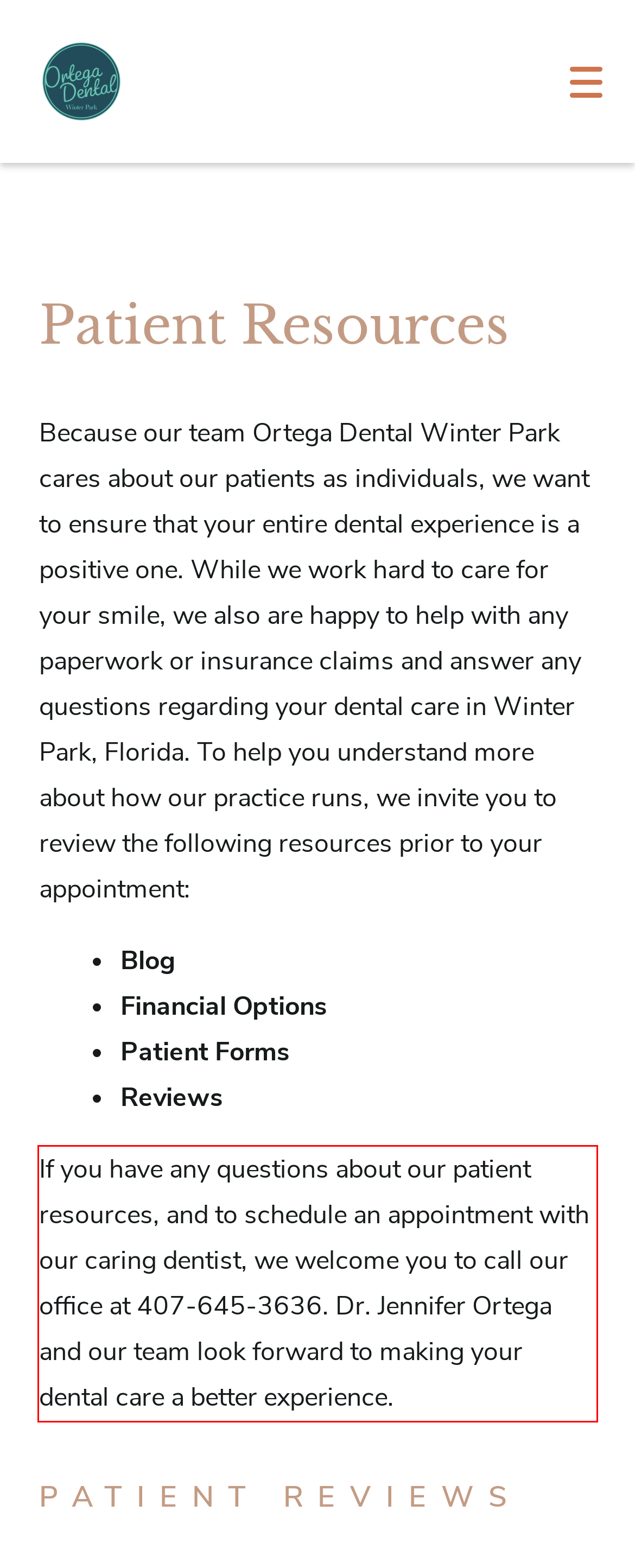Using the provided webpage screenshot, recognize the text content in the area marked by the red bounding box.

If you have any questions about our patient resources, and to schedule an appointment with our caring dentist, we welcome you to call our office at 407-645-3636. Dr. Jennifer Ortega and our team look forward to making your dental care a better experience.